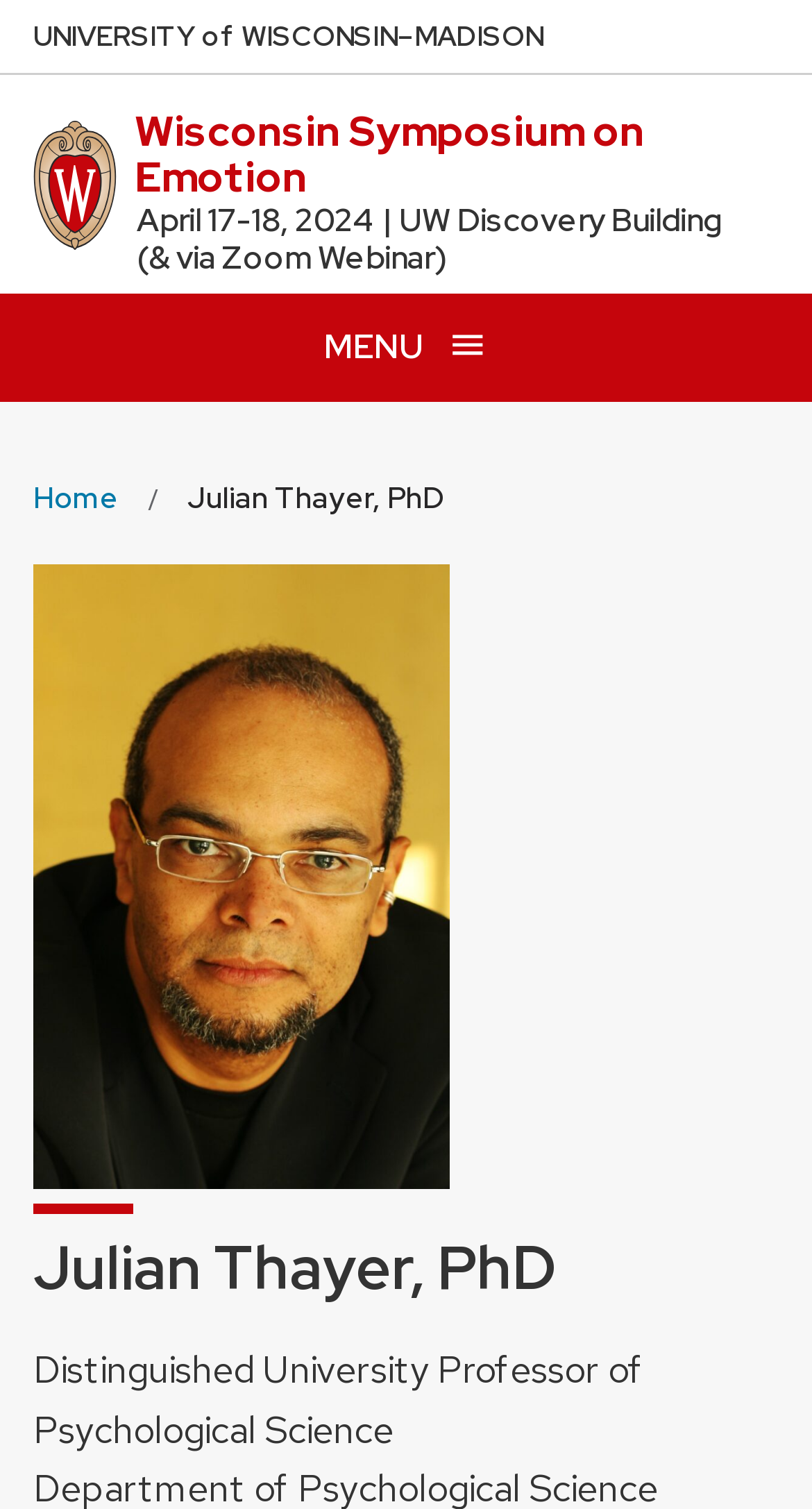What is Julian Thayer's profession?
Analyze the image and provide a thorough answer to the question.

I found the answer by looking at the text below the title, which mentions Julian Thayer's profession.